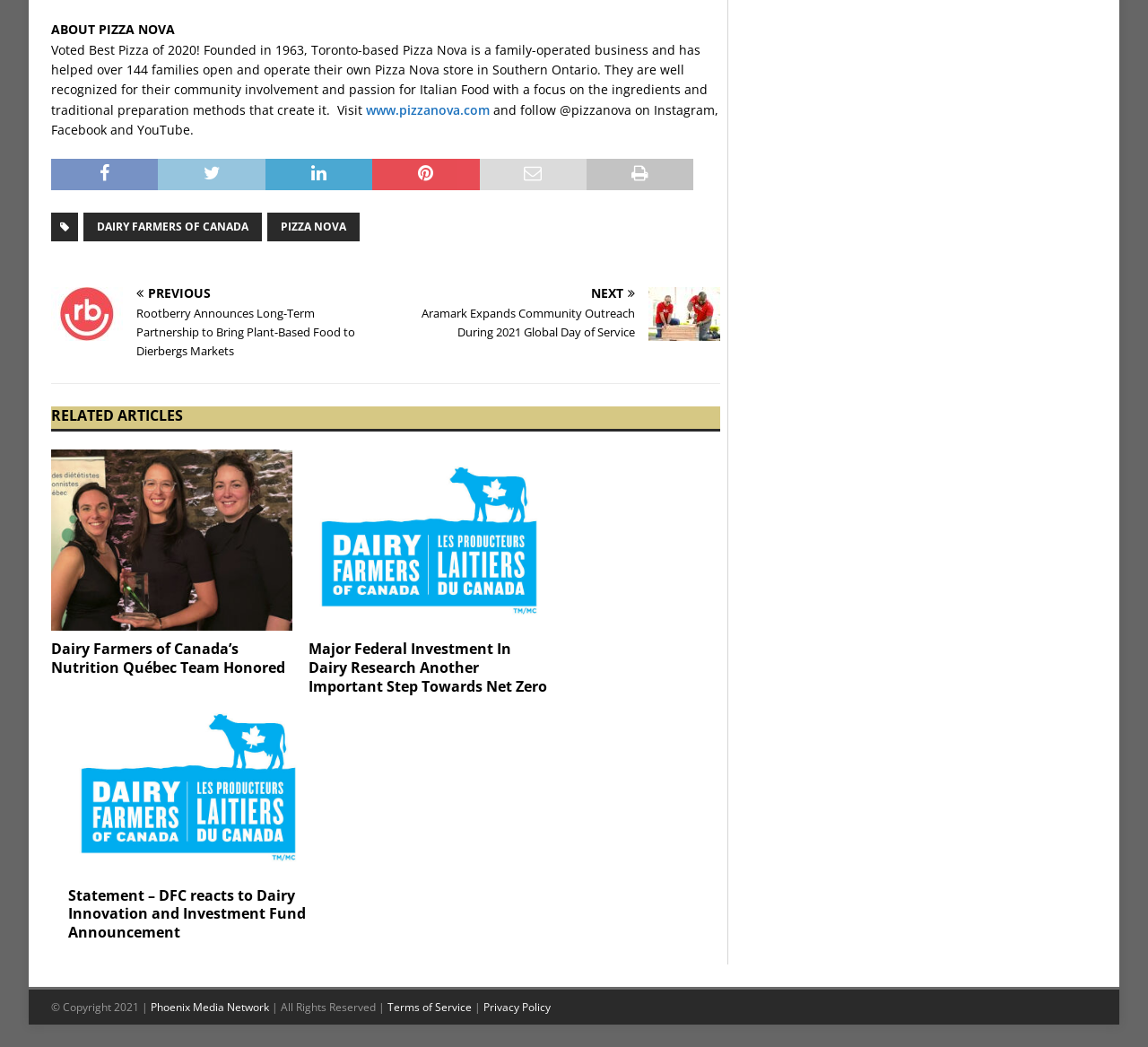How many families has Pizza Nova helped? Analyze the screenshot and reply with just one word or a short phrase.

144